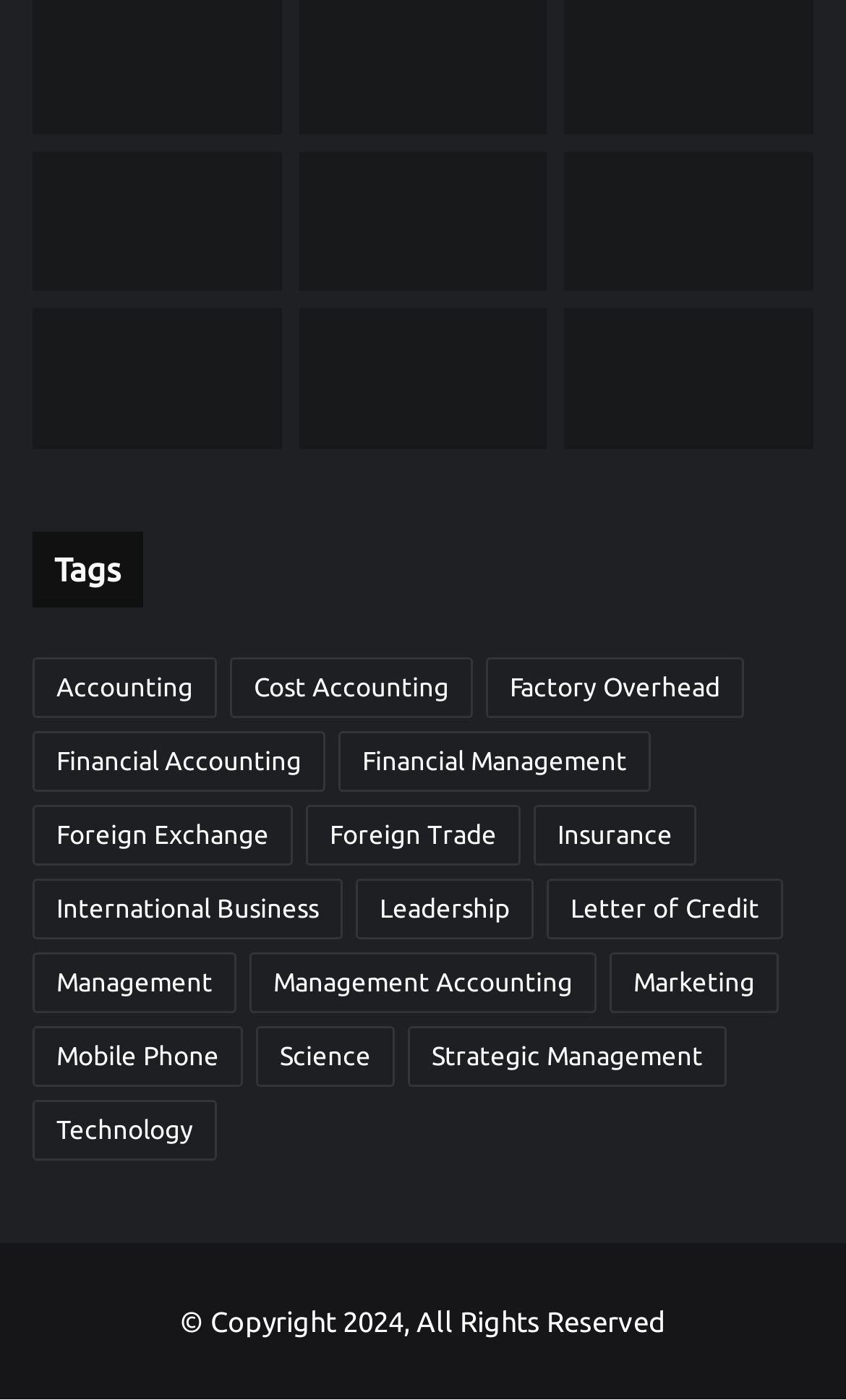Find the bounding box coordinates of the element I should click to carry out the following instruction: "View the article about Doctor Michael Burry".

[0.353, 0.108, 0.647, 0.208]